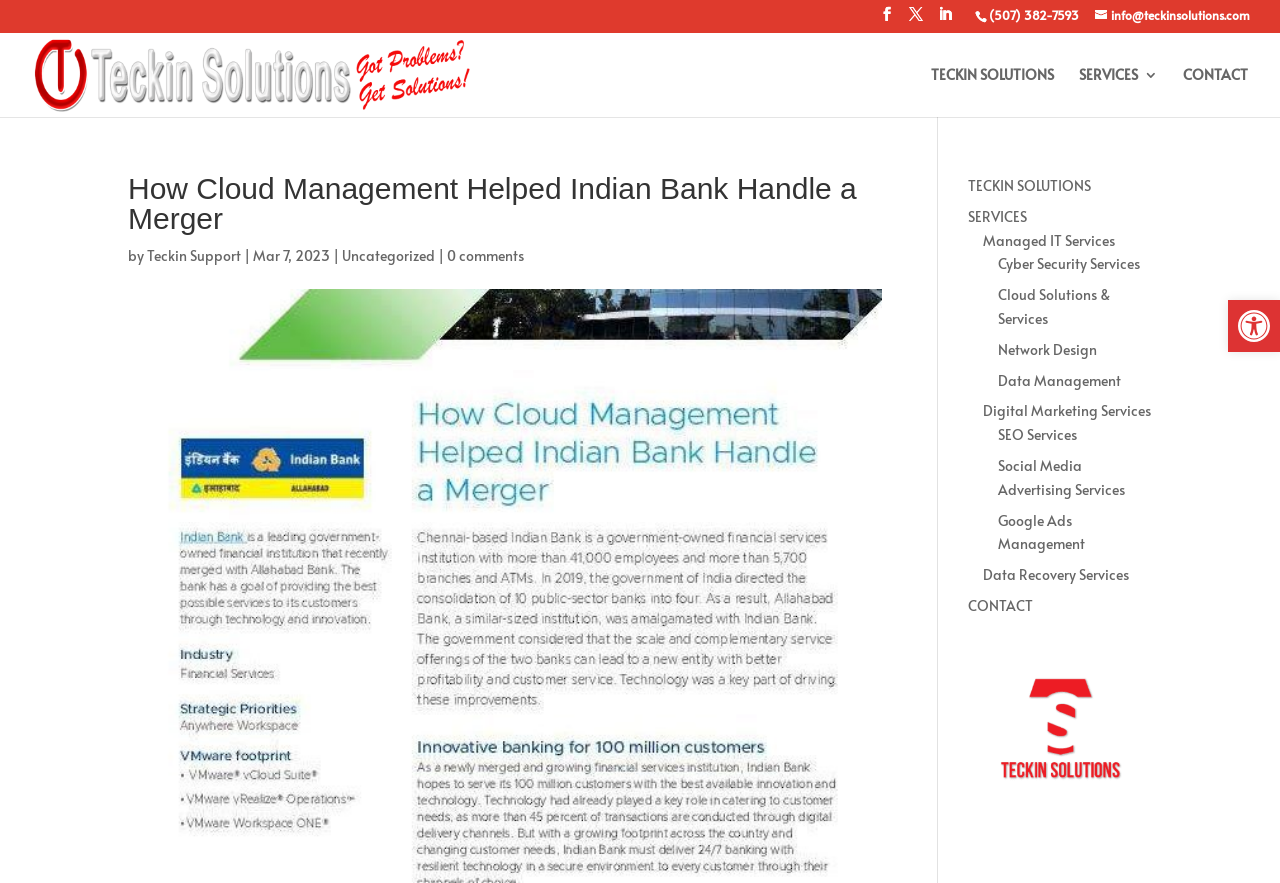What is the phone number at the top?
Look at the image and answer with only one word or phrase.

(507) 382-7593